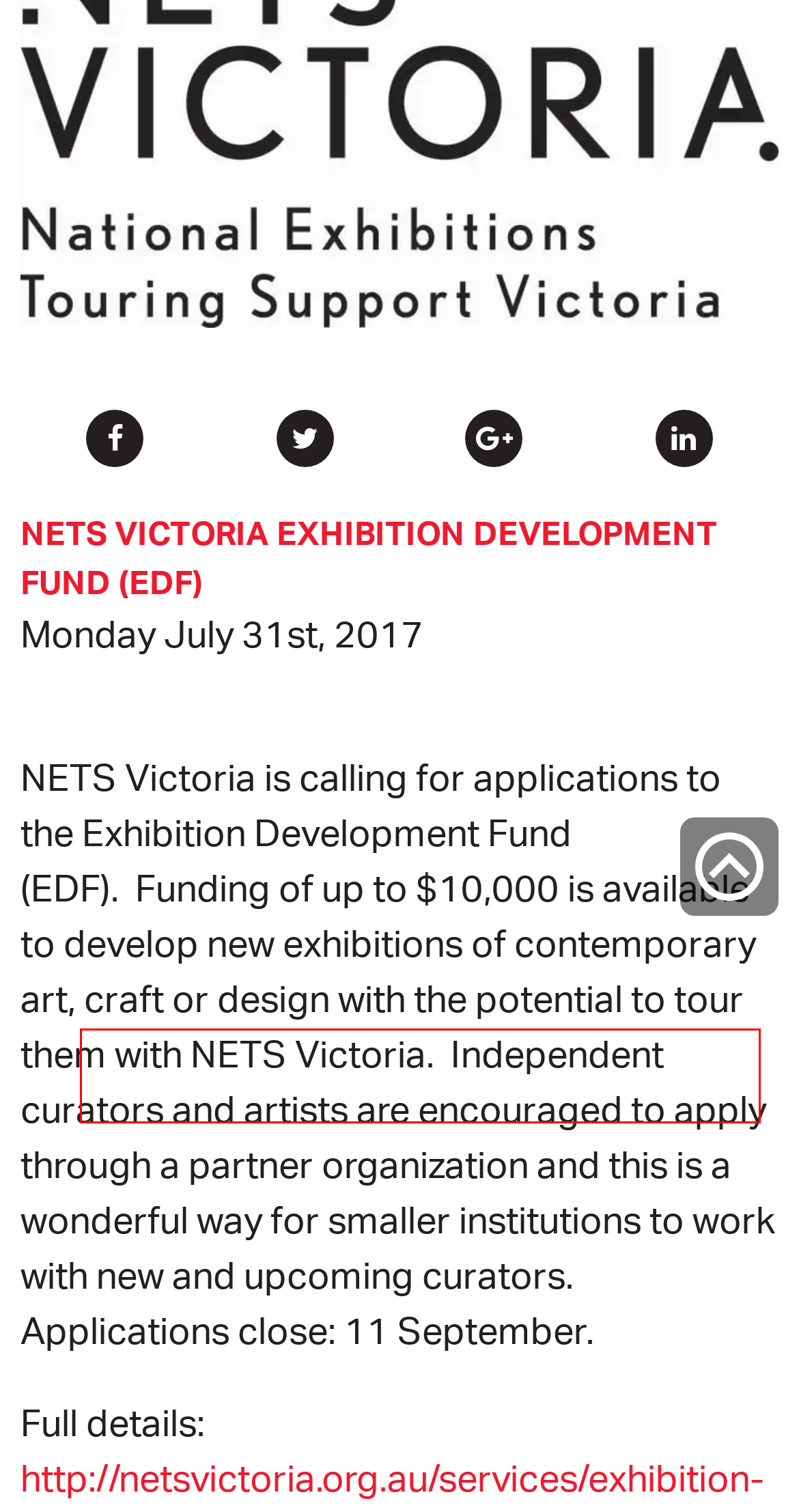Evaluate the webpage screenshot and identify the element within the red bounding box. Select the webpage description that best fits the new webpage after clicking the highlighted element. Here are the candidates:
A. Public Galleries Association of Victoria | Contact PGAV
B. PGAV Channel
C. Public Galleries Association of Victoria | News
D. Public Galleries Association of Victoria | Reports
E. COVID-19 Resources
F. News Archive
G. Consultant Directory
H. Climate Change Resources

E